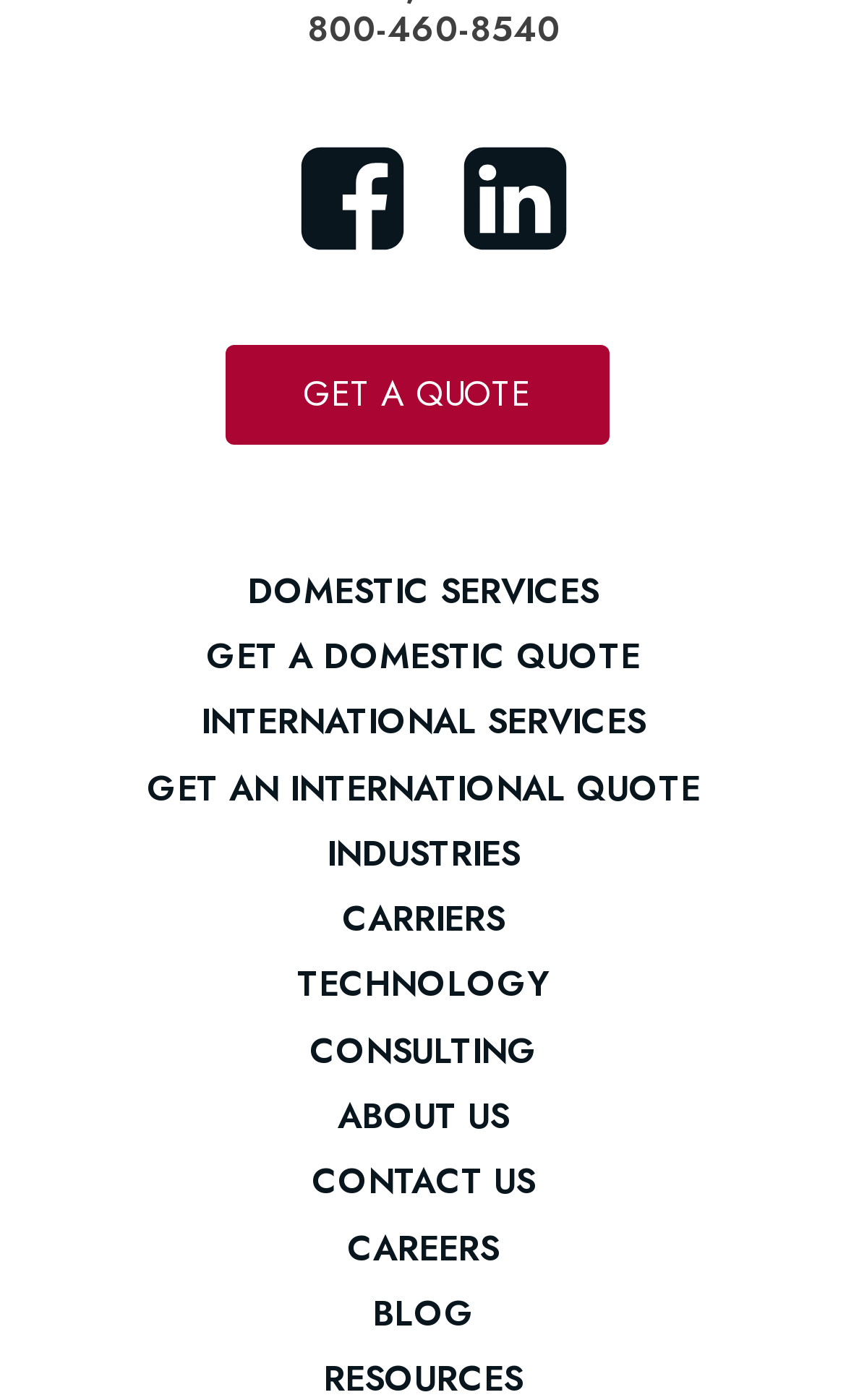Specify the bounding box coordinates for the region that must be clicked to perform the given instruction: "Explore domestic services".

[0.292, 0.402, 0.708, 0.441]